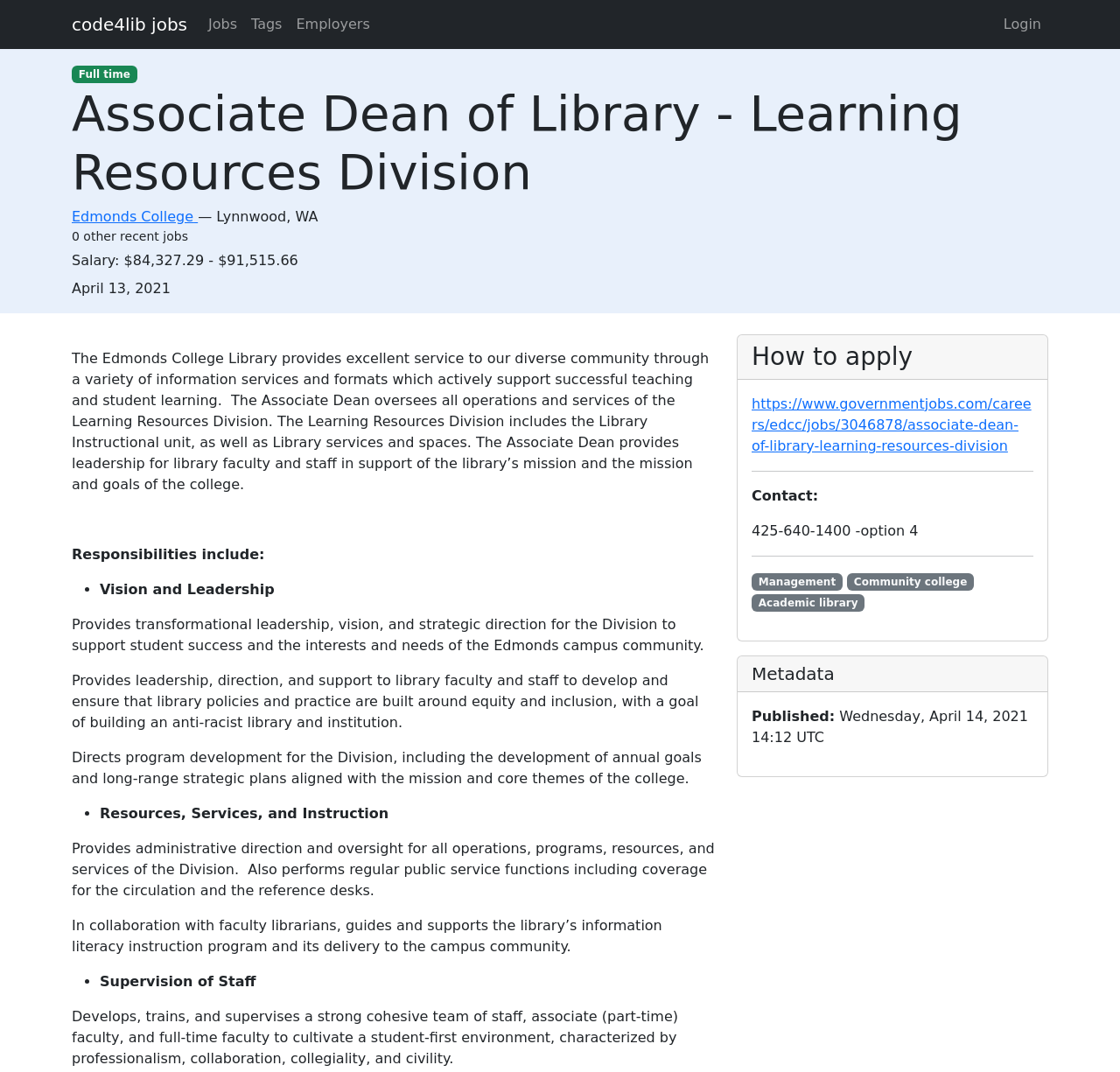Based on what you see in the screenshot, provide a thorough answer to this question: What is the job title of the job posting?

The job title can be found in the heading 'Associate Dean of Library - Learning Resources Division' which is located at the top of the webpage.